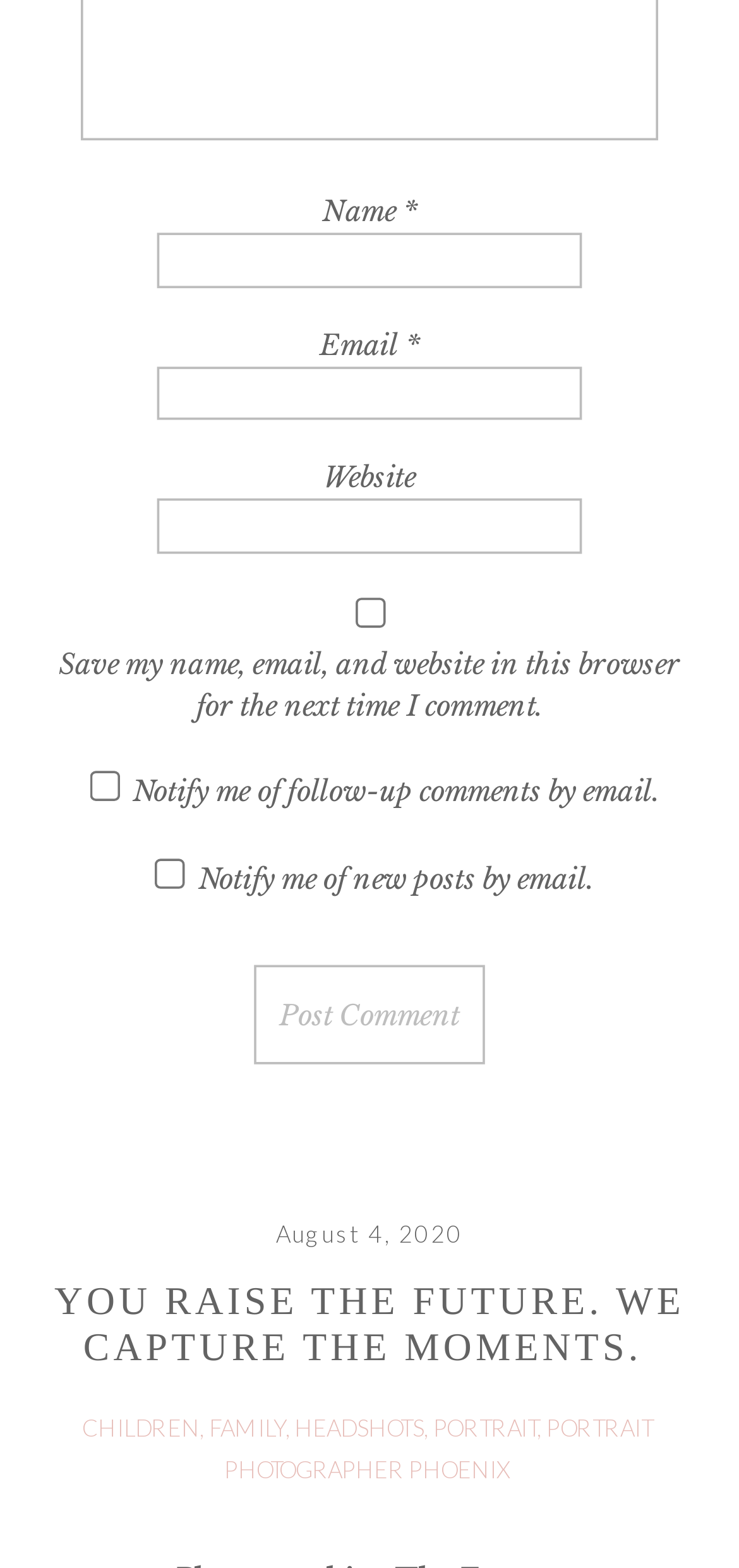Please determine the bounding box coordinates for the element that should be clicked to follow these instructions: "Input your email".

[0.212, 0.234, 0.788, 0.268]